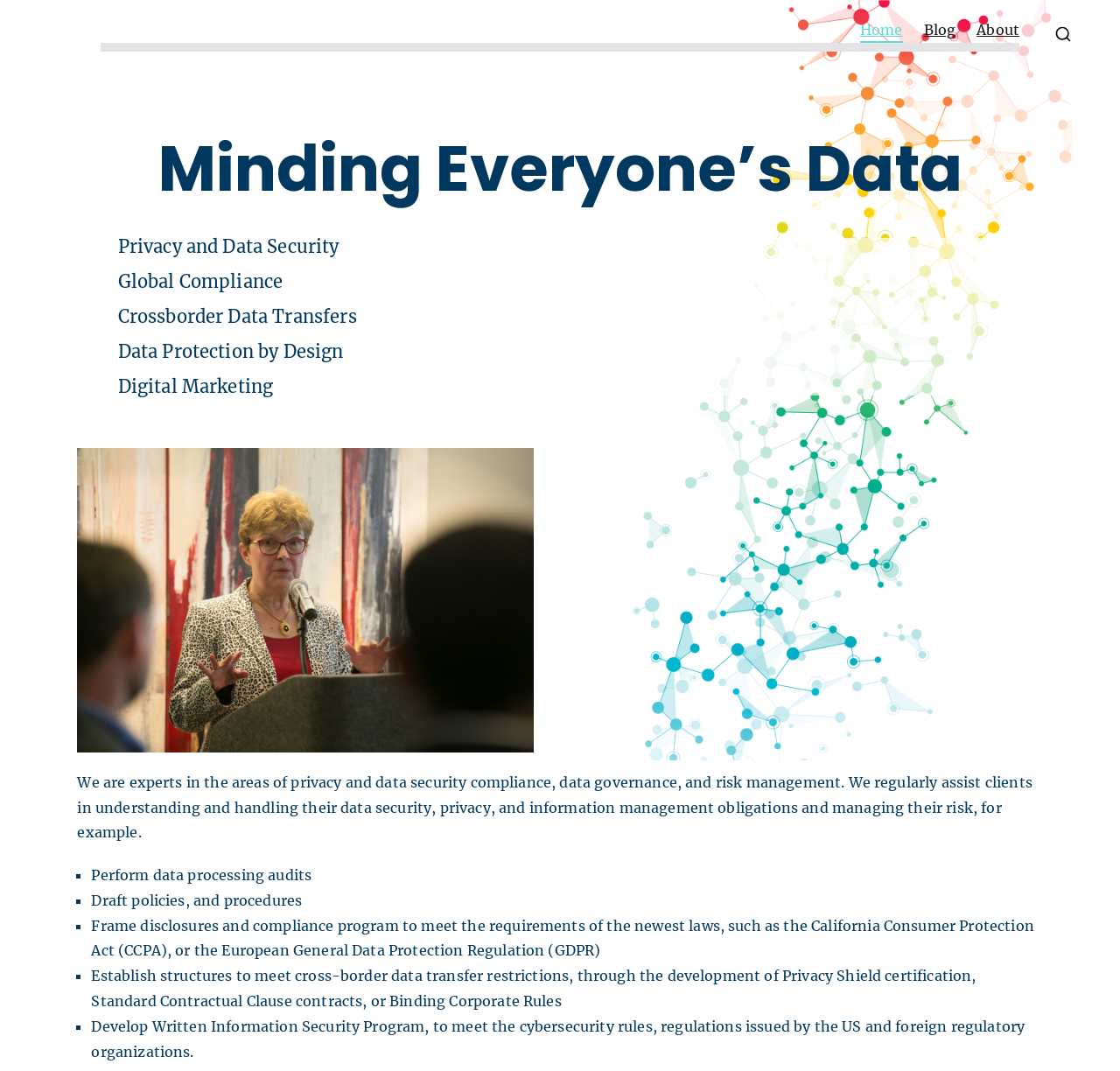What is the purpose of the website?
Answer with a single word or phrase by referring to the visual content.

To provide expertise in privacy and data security